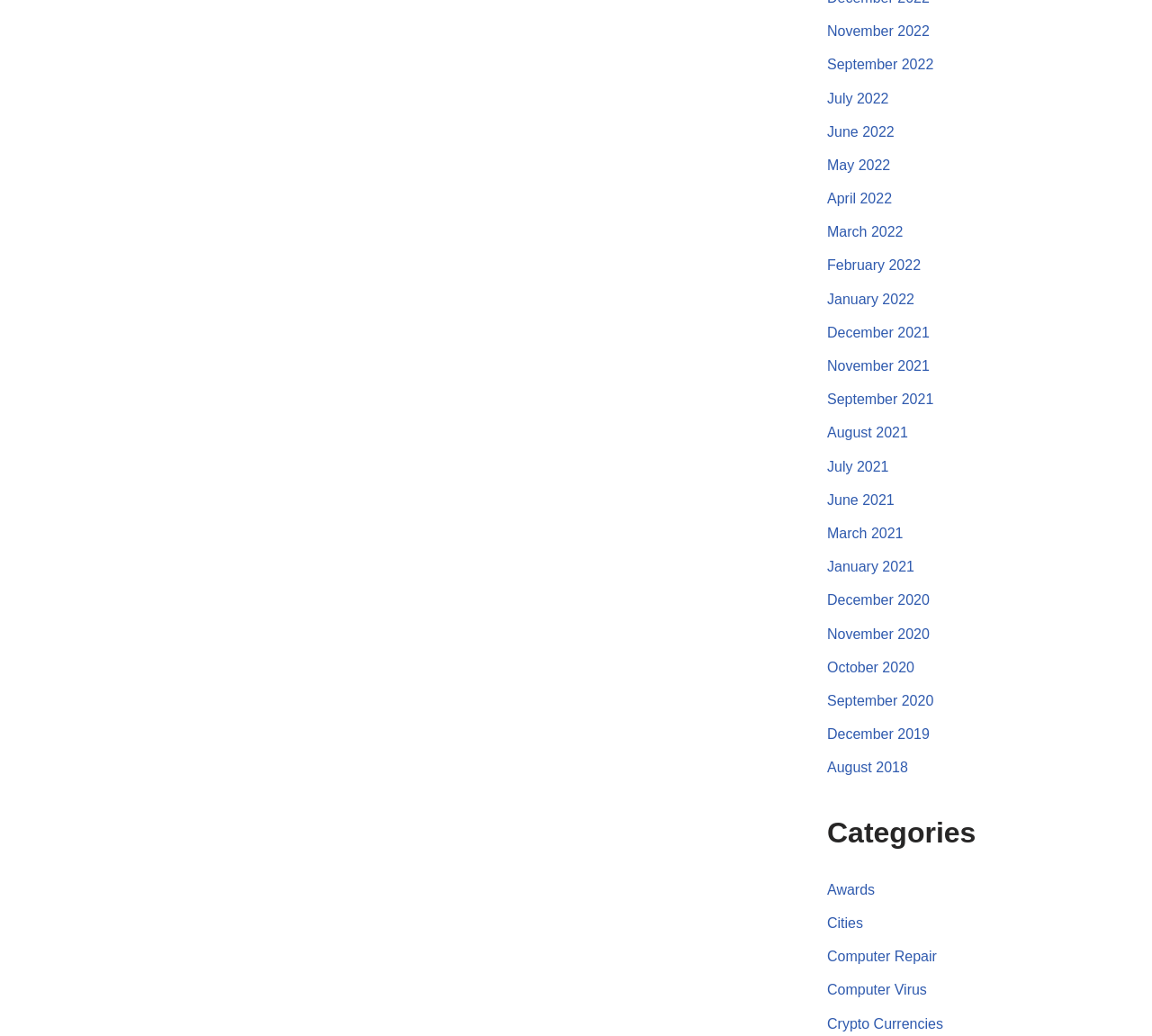Identify the coordinates of the bounding box for the element described below: "Cities". Return the coordinates as four float numbers between 0 and 1: [left, top, right, bottom].

[0.718, 0.884, 0.749, 0.898]